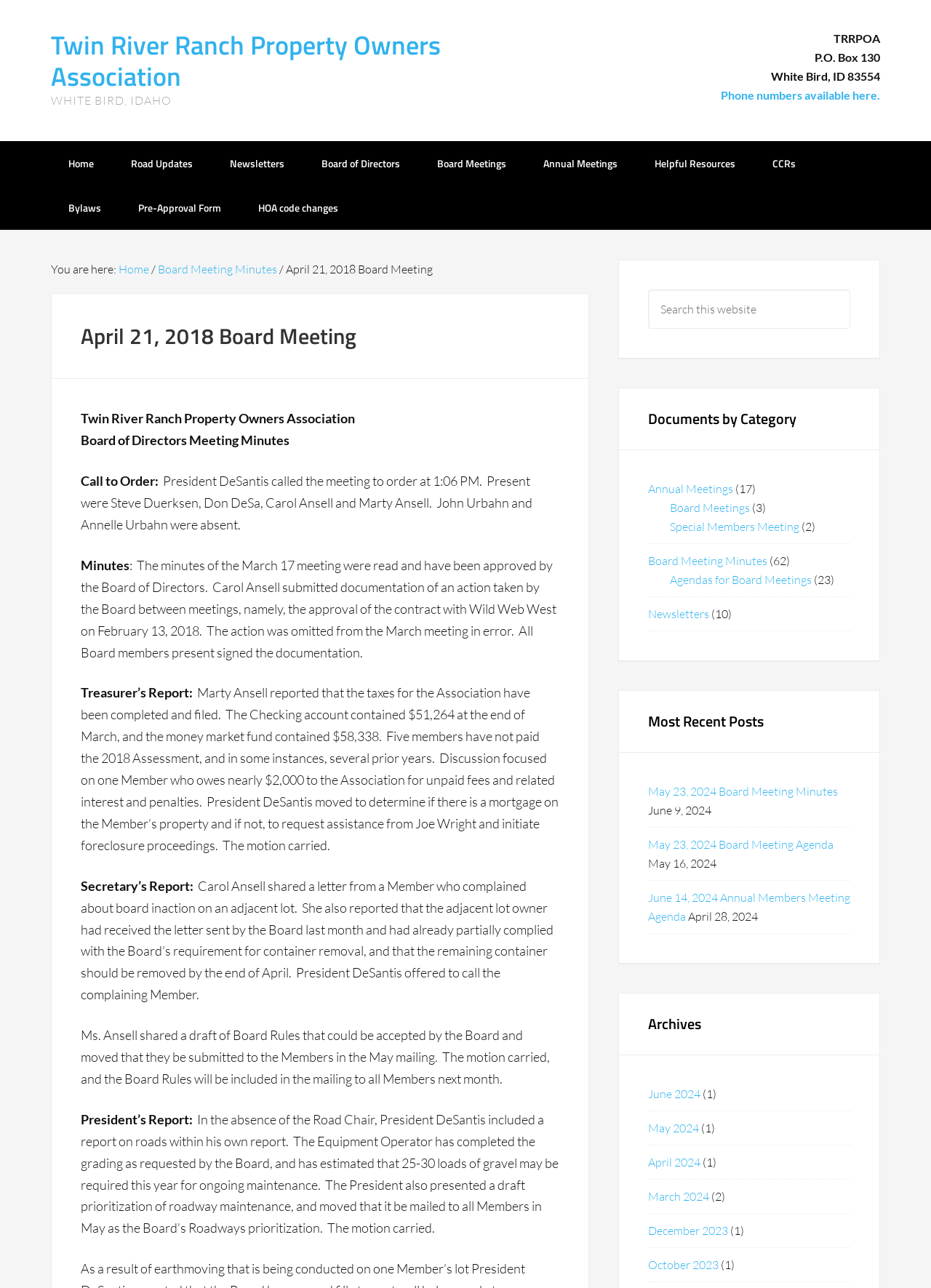Respond with a single word or phrase for the following question: 
What is the estimated amount of gravel required for roadway maintenance?

25-30 loads